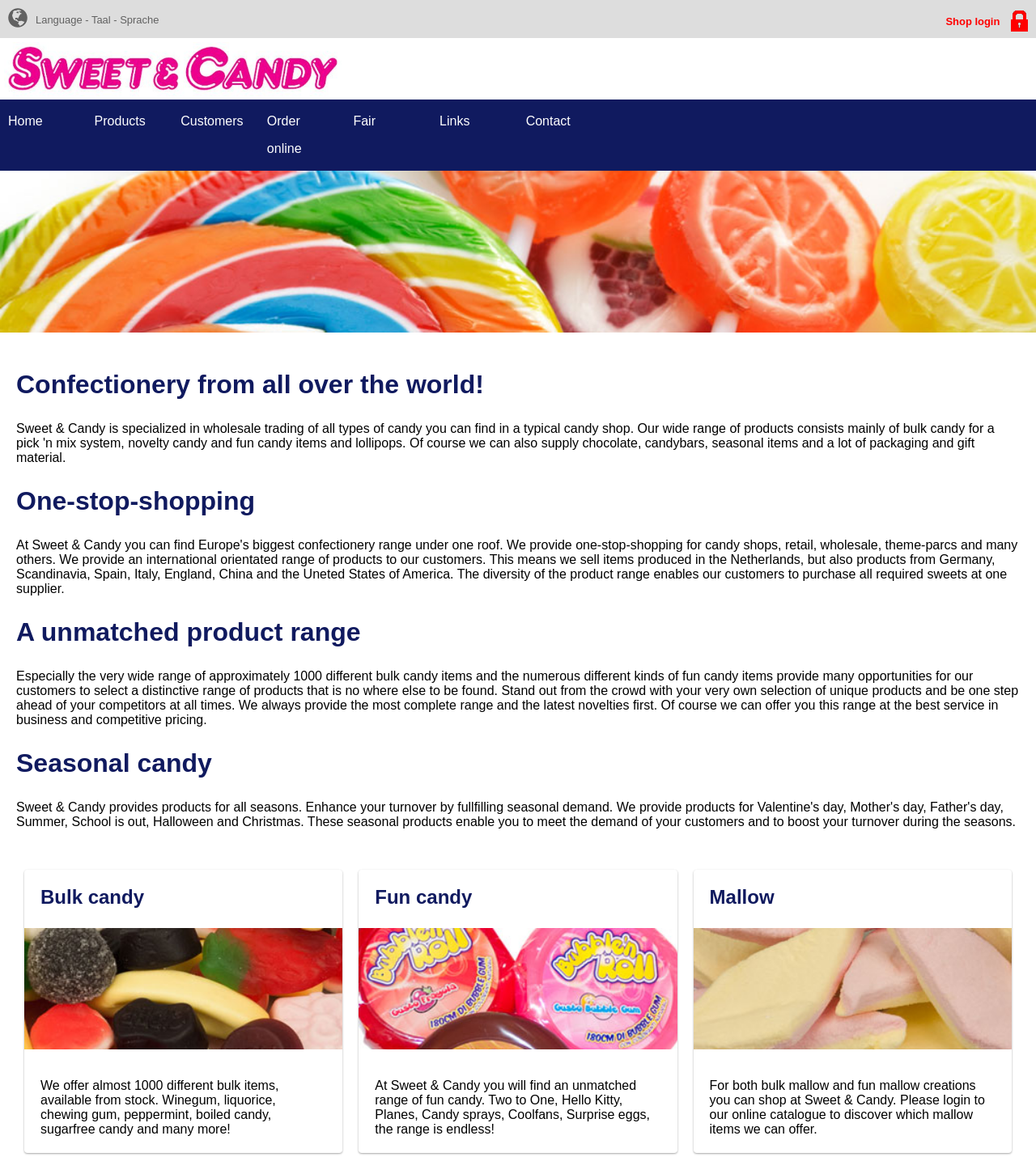What is the purpose of the 'Login' button?
Respond with a short answer, either a single word or a phrase, based on the image.

Shop login